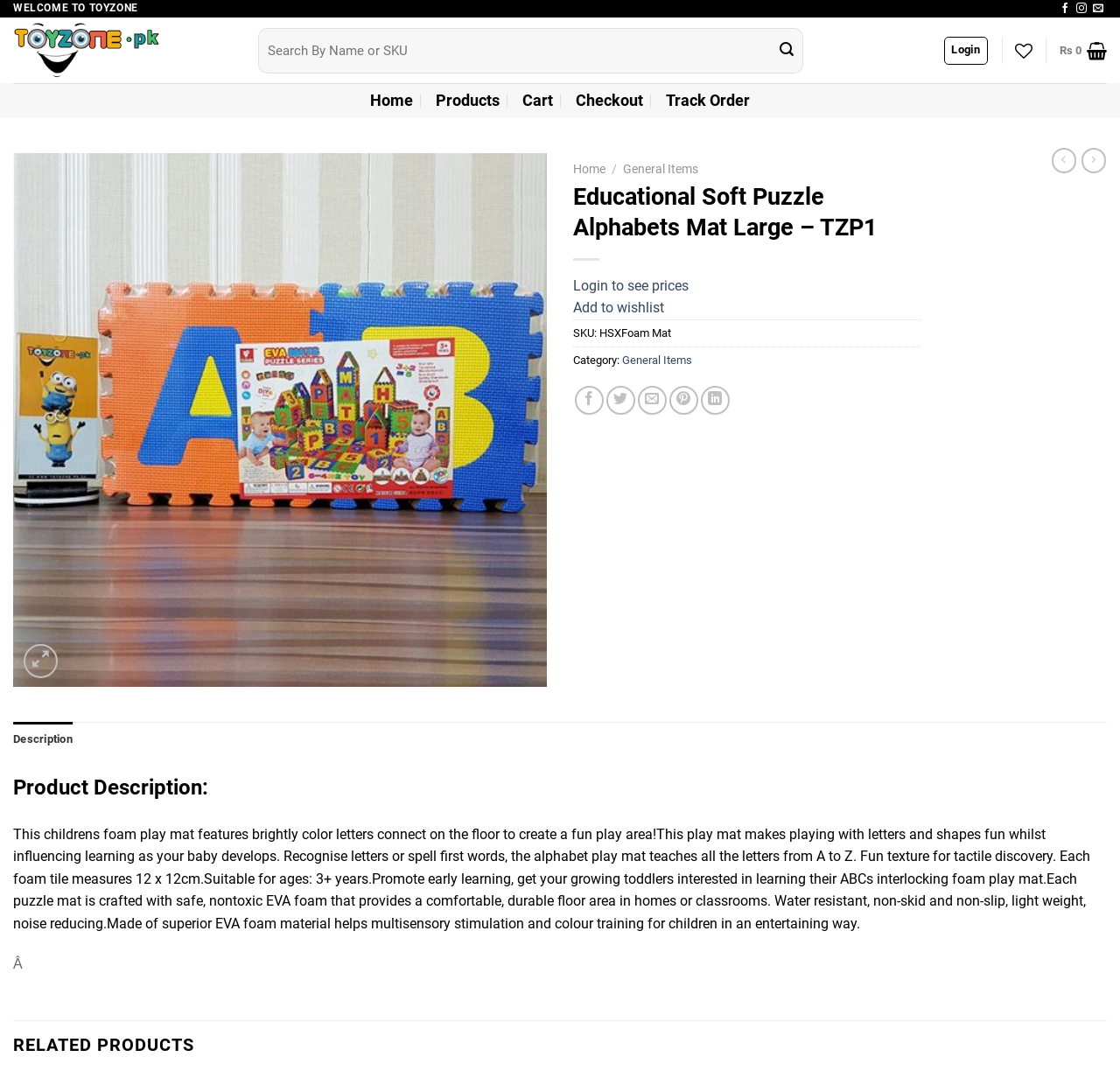Identify the bounding box coordinates for the UI element described as follows: "parent_node: Add to wishlist aria-label="Wishlist"". Ensure the coordinates are four float numbers between 0 and 1, formatted as [left, top, right, bottom].

[0.449, 0.151, 0.479, 0.183]